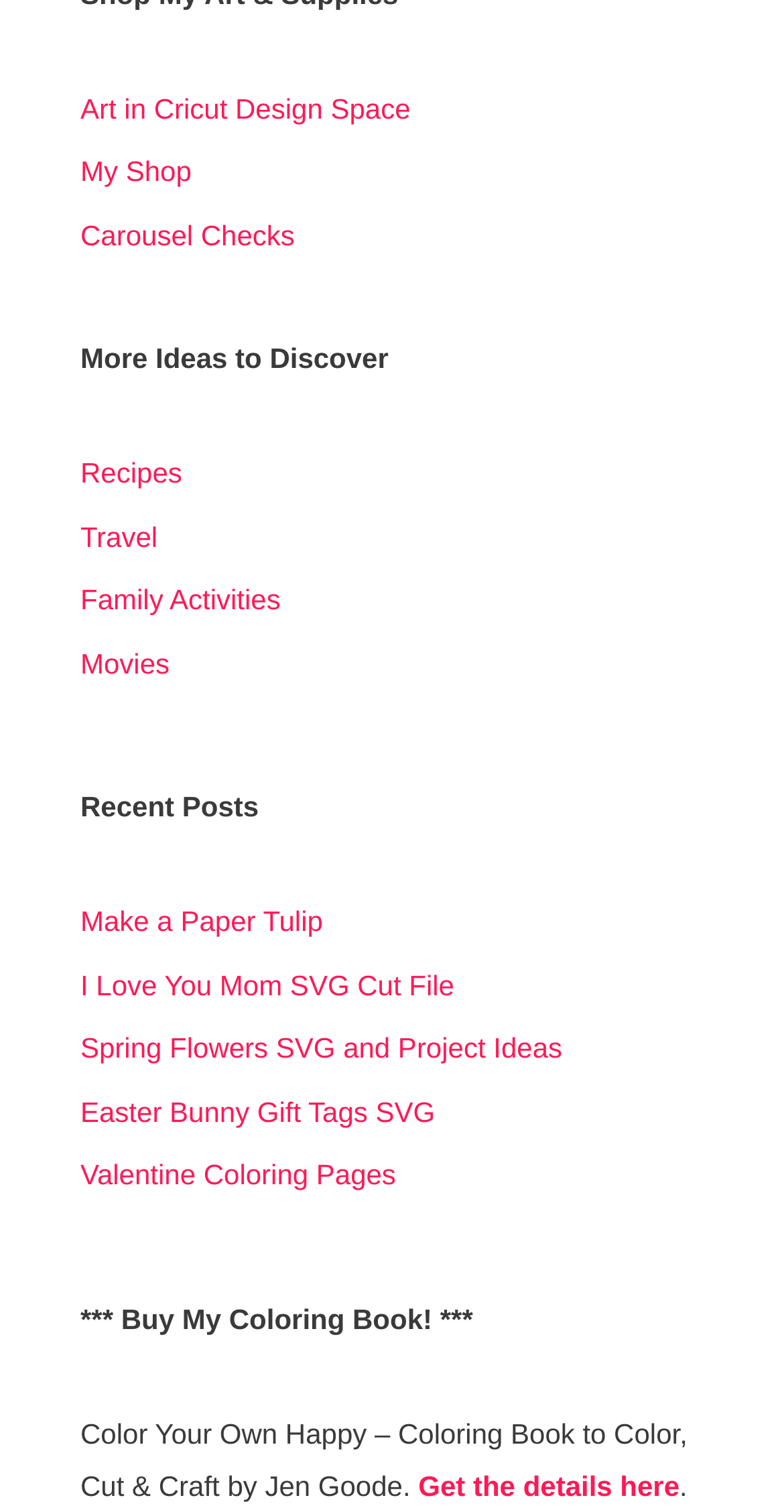Provide a brief response to the question using a single word or phrase: 
How many sections are there on the webpage?

6